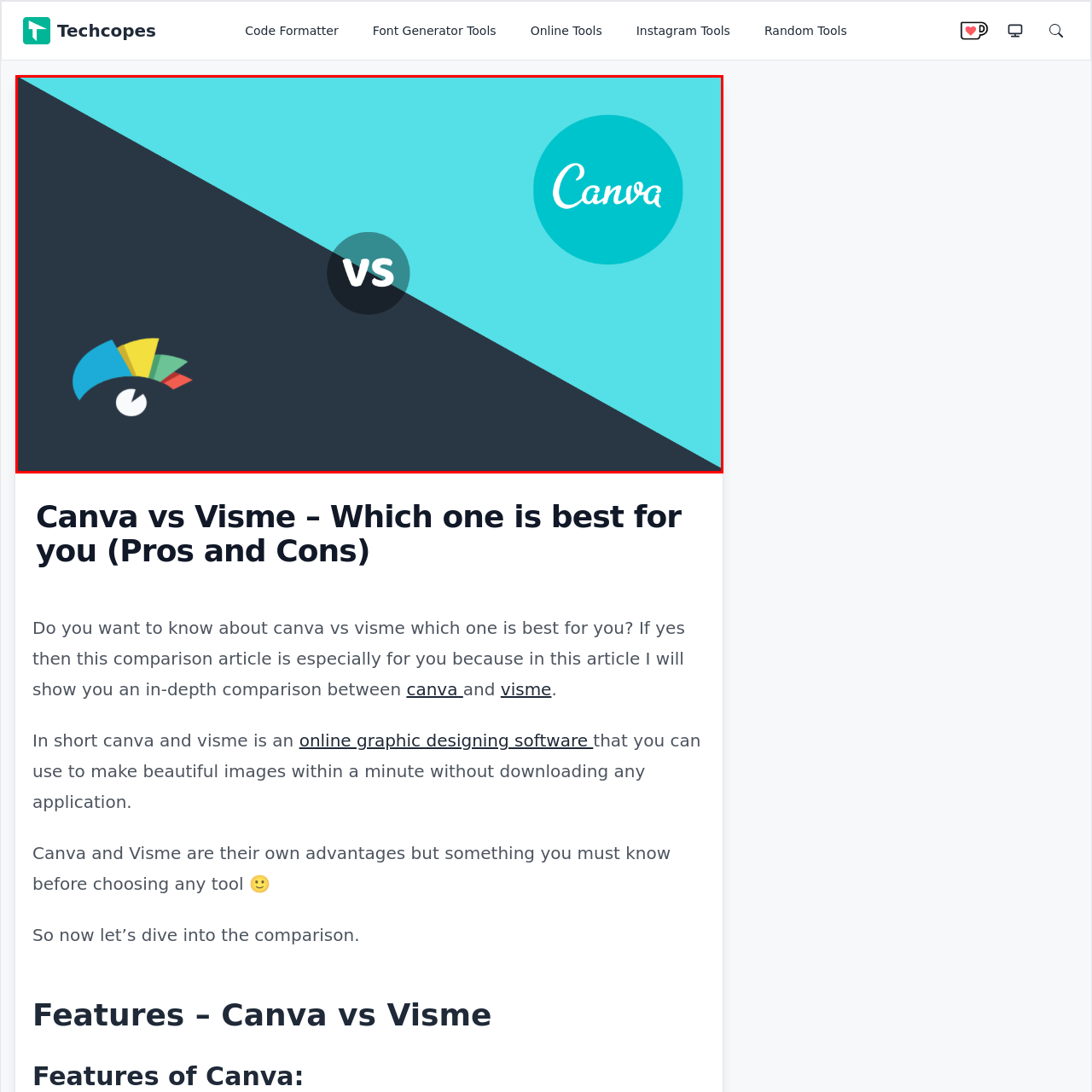Check the image inside the red boundary and briefly answer: What is the purpose of the 'vs' in the center of the image?

To compare